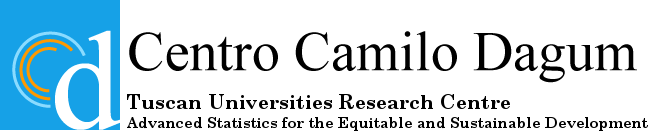Give a thorough explanation of the elements present in the image.

The image showcases the logo of "Centro Camilo Dagum," representing a Tuscan Universities Research Centre. The logo features a stylized letter "d" intertwined with circular designs in vibrant colors, reflecting the center's focus on advanced statistics for equitable and sustainable development. Below the logo, the full name of the center is presented, emphasizing its mission and affiliations. This visual identity underscores the center's commitment to research and statistical analysis within the context of social and economic development.